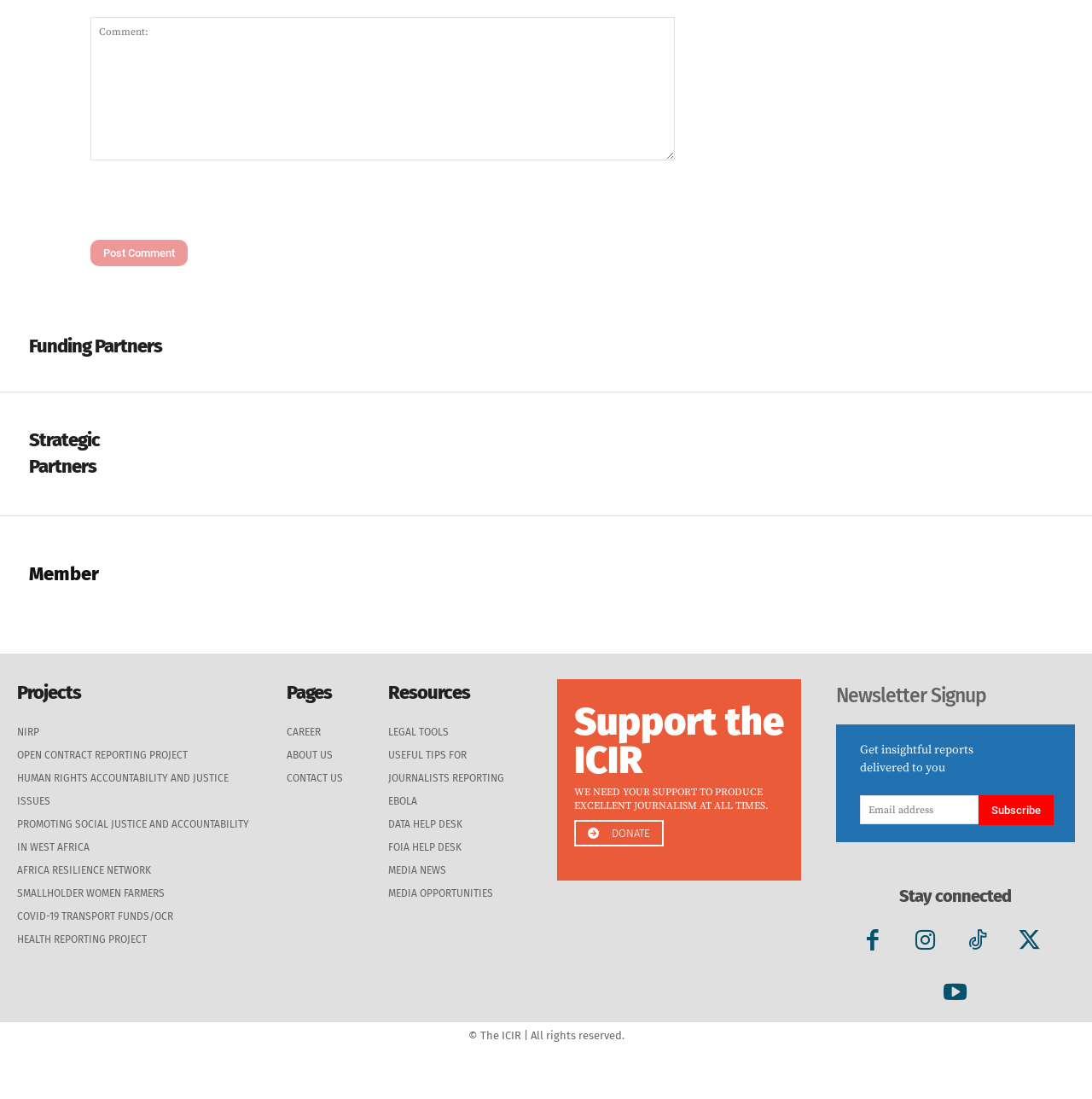Please locate the clickable area by providing the bounding box coordinates to follow this instruction: "Click the 'Contact' link".

None